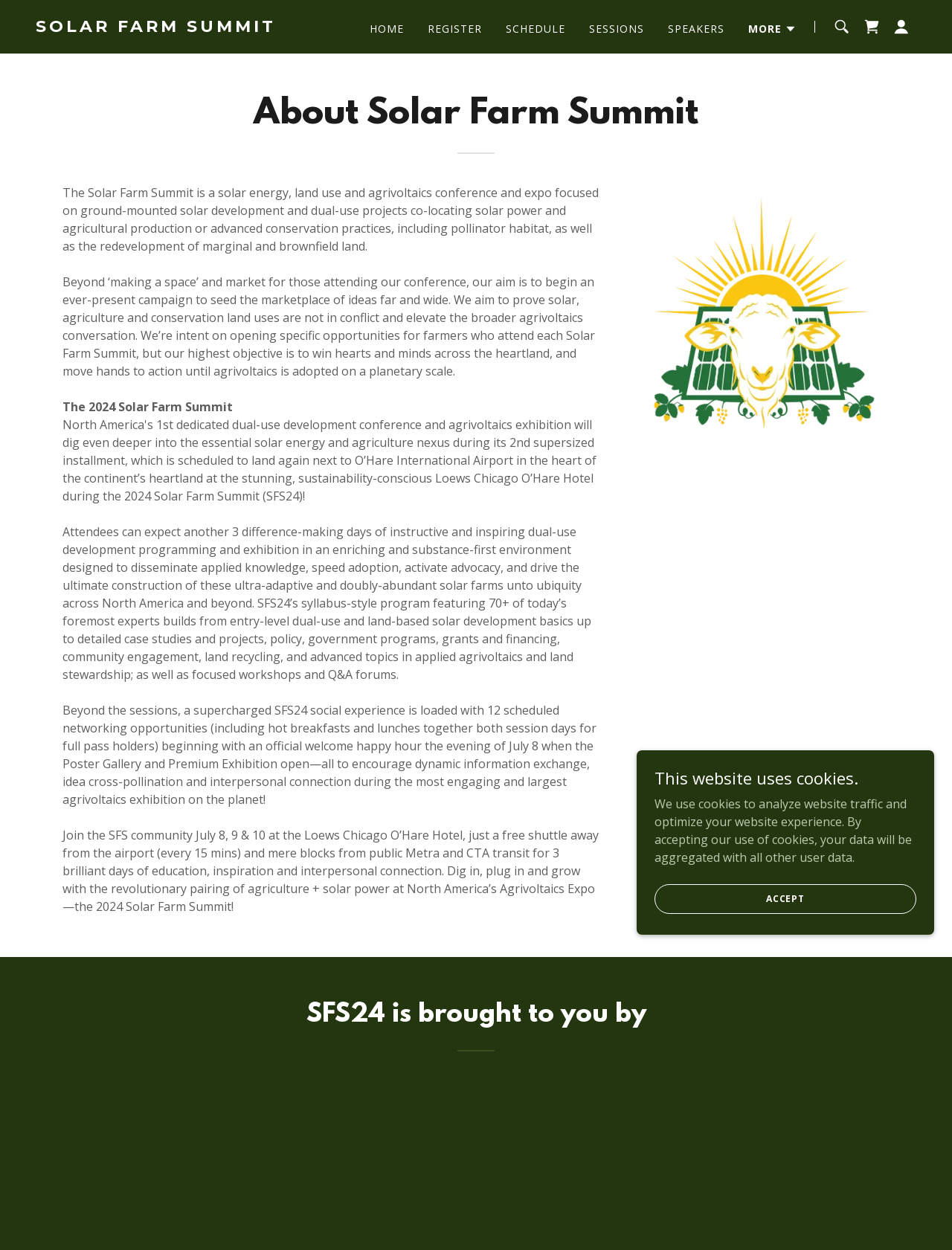Find the headline of the webpage and generate its text content.

About Solar Farm Summit